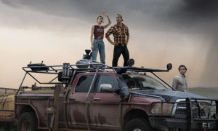Provide a comprehensive description of the image.

In the promotional image for the upcoming film "Twister 2," we see a dynamic scene that captures the suspense and excitement of storm chasers. Two characters are perched atop a rugged, modified pickup truck, embodying a spirit of adventure and determination as they prepare to face the elements. The male character wears a plaid shirt and stands confidently, raising an arm as if pointing toward the impending storm, while the female character, clad in a tank top and jeans, shares in the thrill with an expressive gesture. Meanwhile, another character stands at the side of the truck, adding to the scene’s intensity. The dramatic sky looms overhead, hinting at an approaching storm and setting the stage for the epic encounters that await them in this disaster-themed sequel, which continues to intrigue fans with its new trailer.